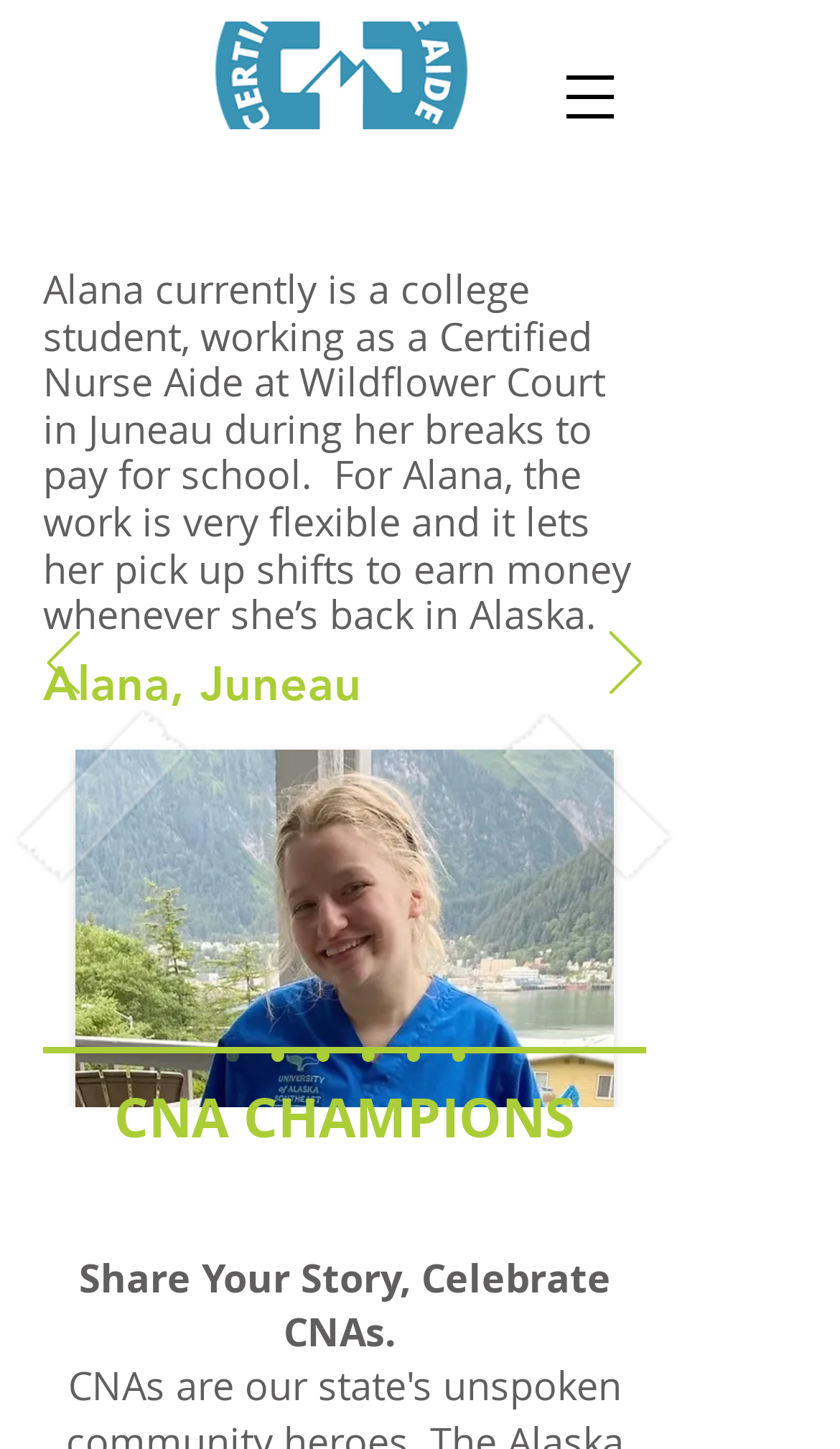Describe all significant elements and features of the webpage.

This webpage is about CNA Champions, specifically highlighting Certified Nurse Aides (CNAs) who share their positive experiences and encourage others to become CNAs. 

At the top right corner, there is a button to open the navigation menu. Below it, there is a badge image related to CNA Champions. 

The main content of the webpage is a slideshow section, which takes up most of the page. The slideshow has previous and next buttons on the left and right sides, respectively. 

Inside the slideshow, there is a featured story about Alana, a college student who works as a CNA at Wildflower Court in Juneau. Her story is presented in a paragraph of text, accompanied by a photo of her. Below her story, there is a caption with her name and location. 

Above Alana's story, there is a navigation section with links to other stories, including Walter, Lillie, Jim, Montanna, and Julie. 

At the bottom of the page, there is a heading that reads "CNA CHAMPIONS" and a paragraph of text that encourages CNAs to share their stories and celebrates their work.